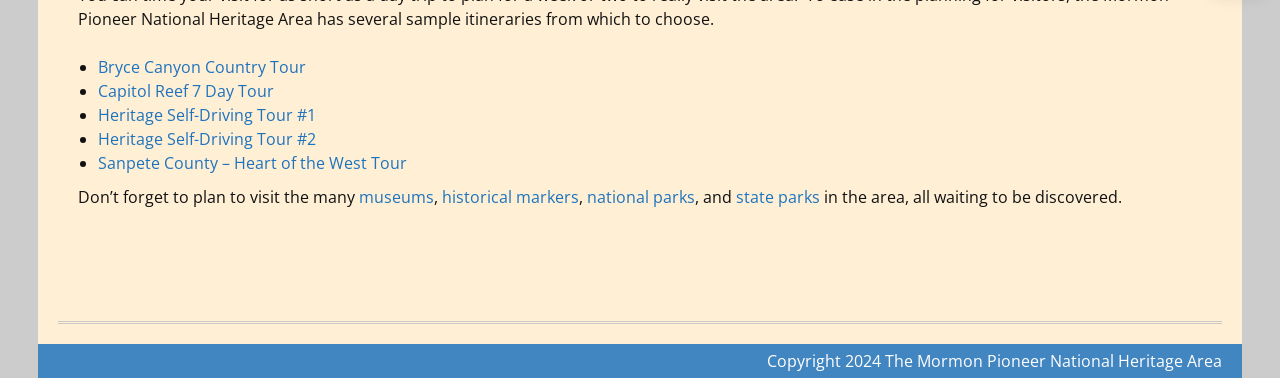Find the bounding box coordinates of the clickable area that will achieve the following instruction: "View the latest report 'Human Rights in Turkey: 2023 in Review'".

None